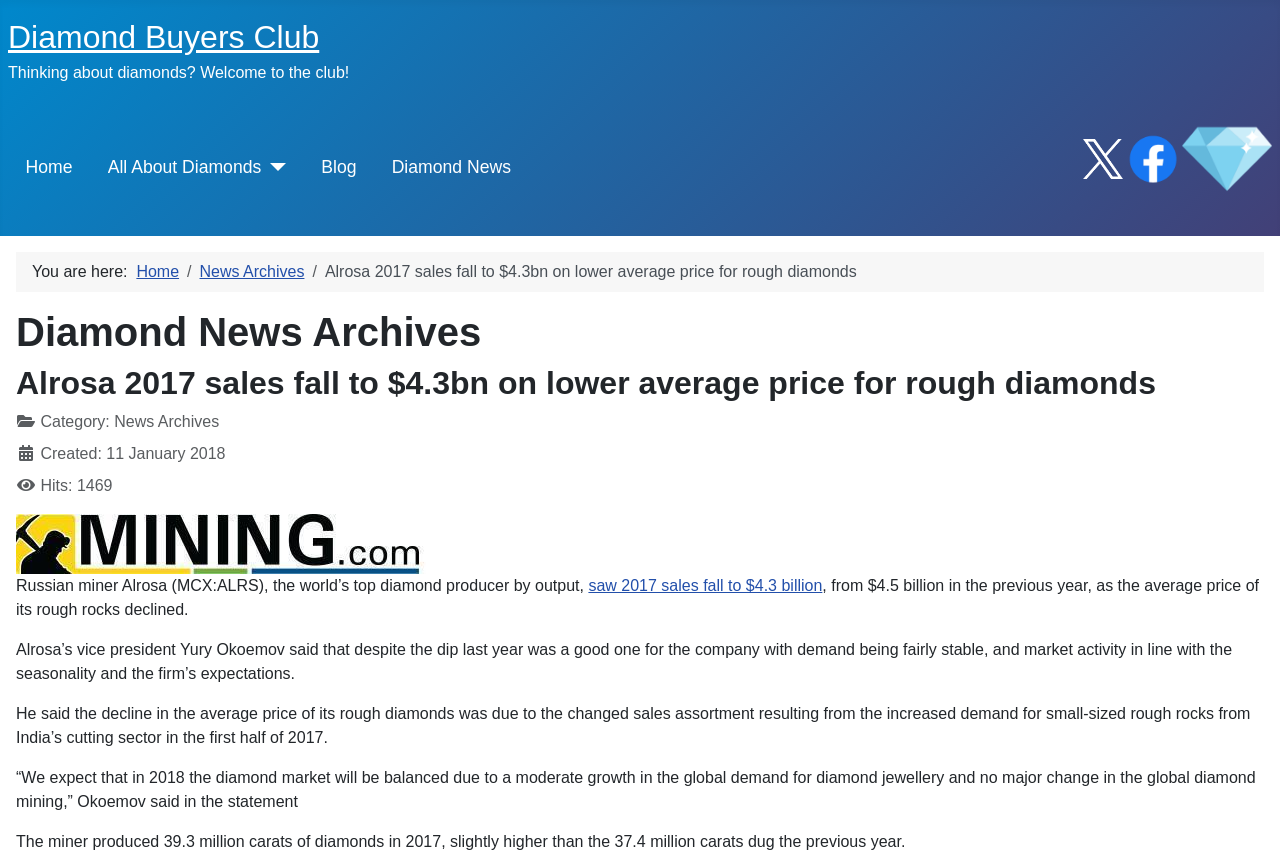Locate the bounding box coordinates for the element described below: "Home". The coordinates must be four float values between 0 and 1, formatted as [left, top, right, bottom].

[0.02, 0.18, 0.057, 0.211]